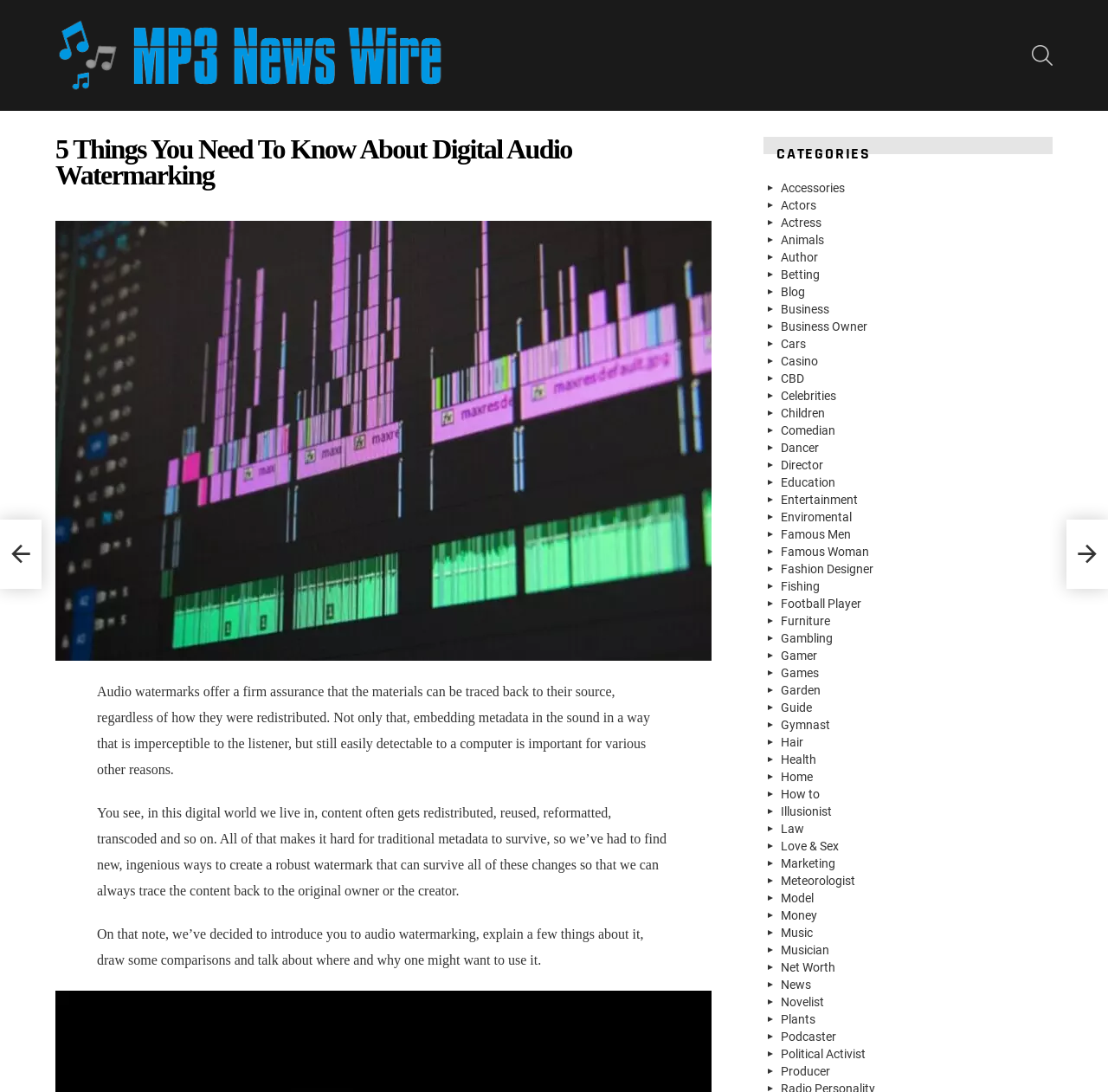What is the position of the 'SEARCH' button?
Provide a well-explained and detailed answer to the question.

The 'SEARCH' button is located at the top right corner of the webpage, with a bounding box coordinate of [0.931, 0.035, 0.95, 0.067].